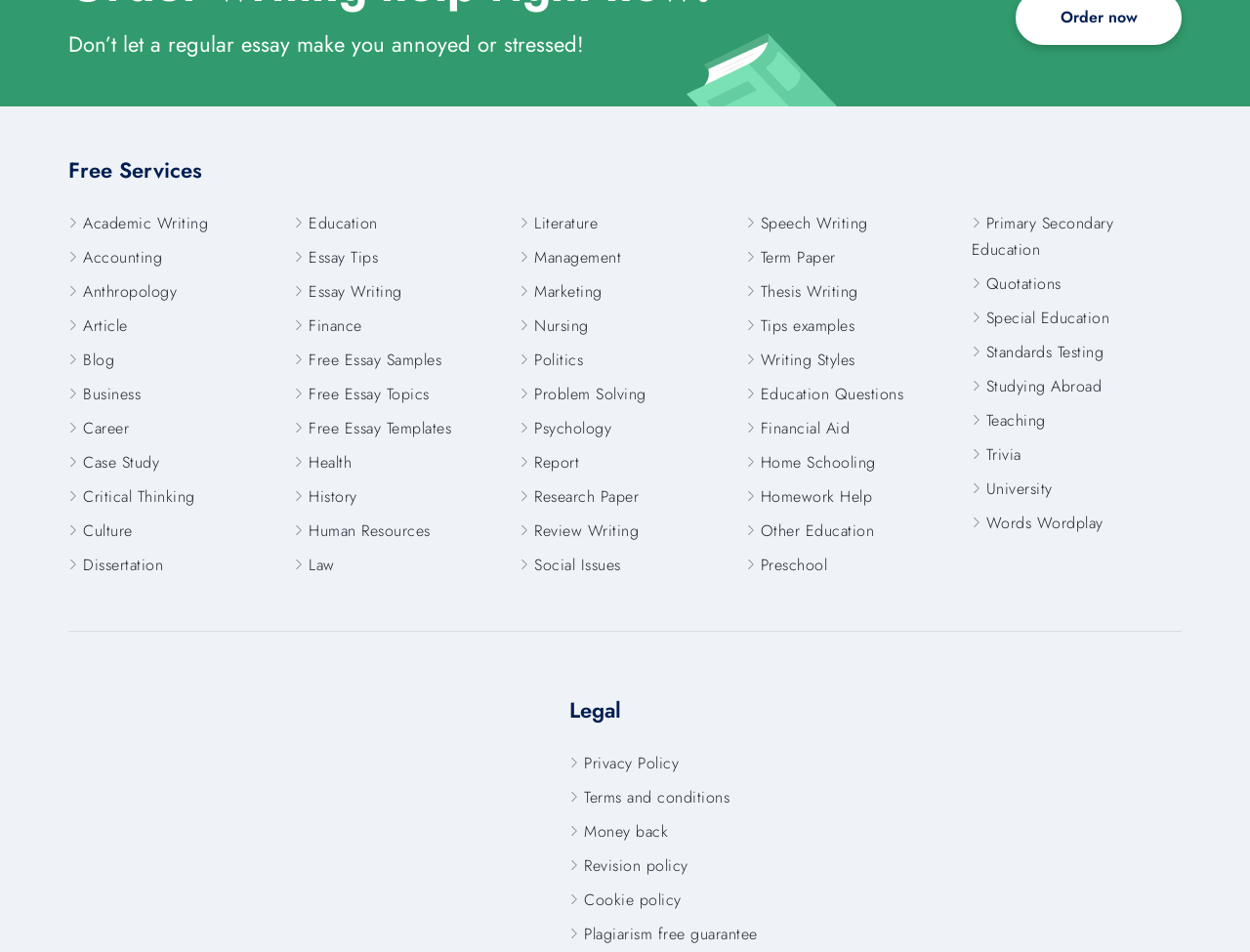Locate the bounding box of the UI element based on this description: "Nursing". Provide four float numbers between 0 and 1 as [left, top, right, bottom].

[0.416, 0.33, 0.471, 0.354]